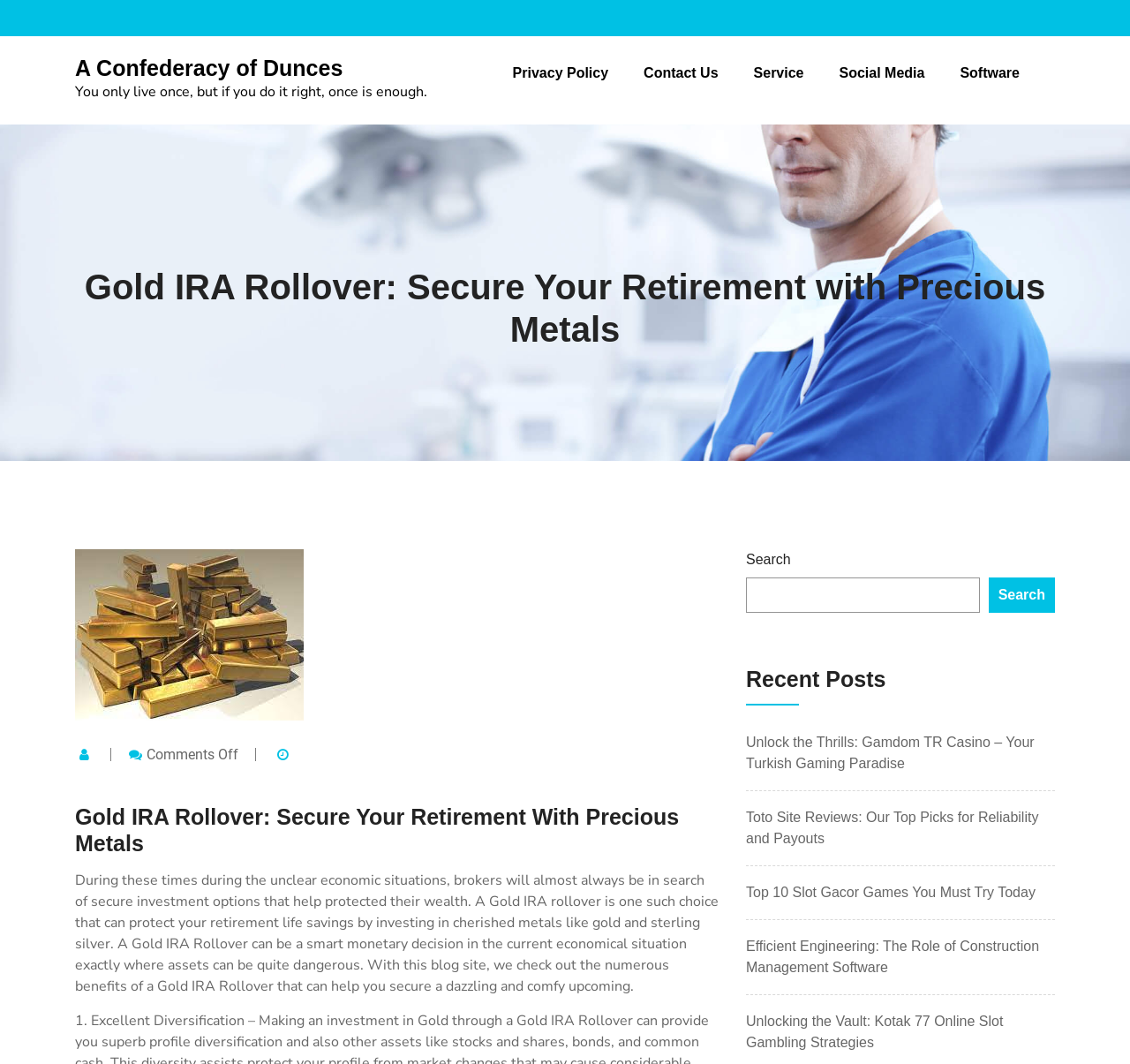Identify the bounding box coordinates for the element you need to click to achieve the following task: "Search for something". The coordinates must be four float values ranging from 0 to 1, formatted as [left, top, right, bottom].

[0.66, 0.543, 0.867, 0.576]